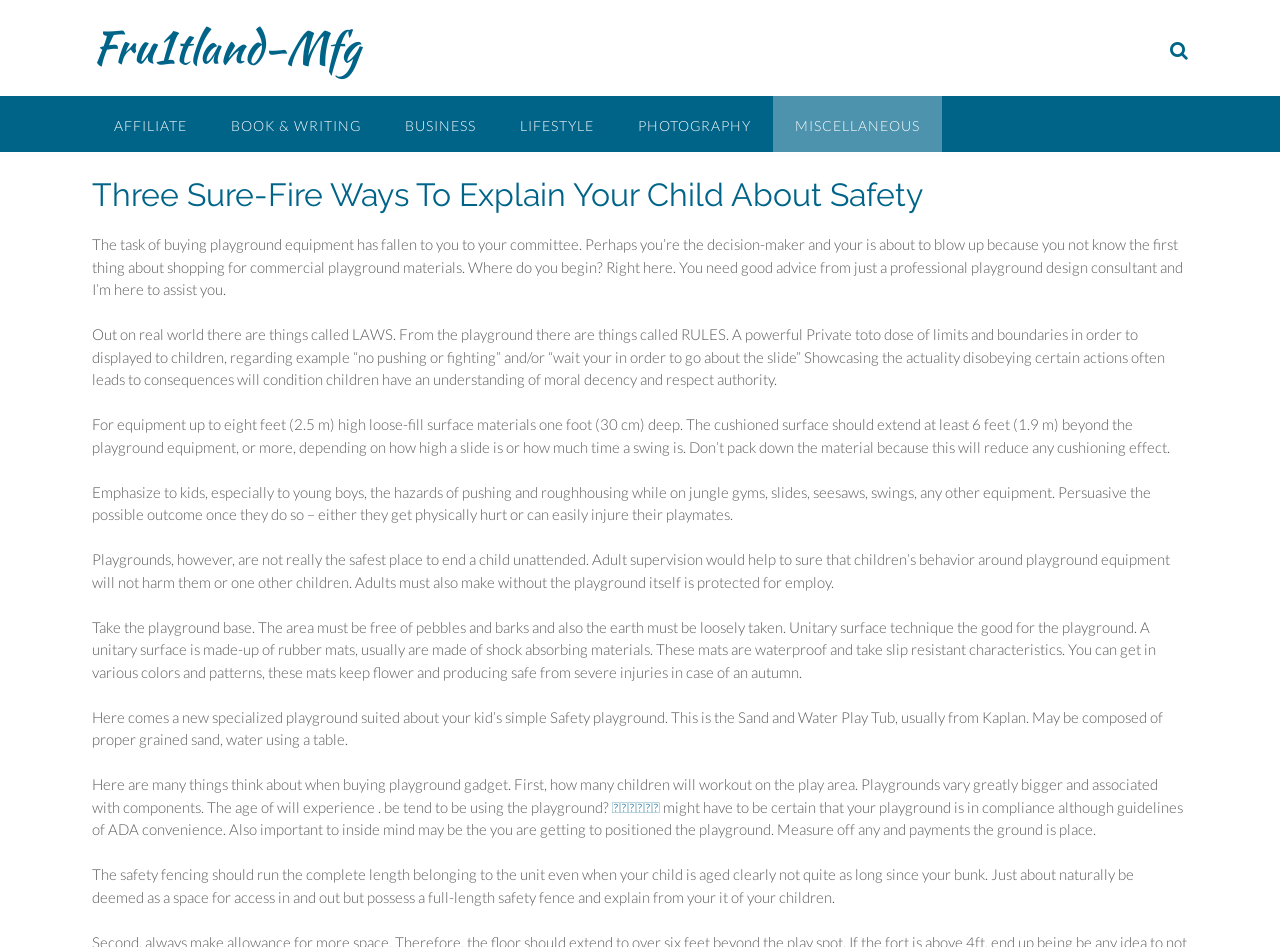What is the purpose of a unitary surface in a playground? Please answer the question using a single word or phrase based on the image.

Safety